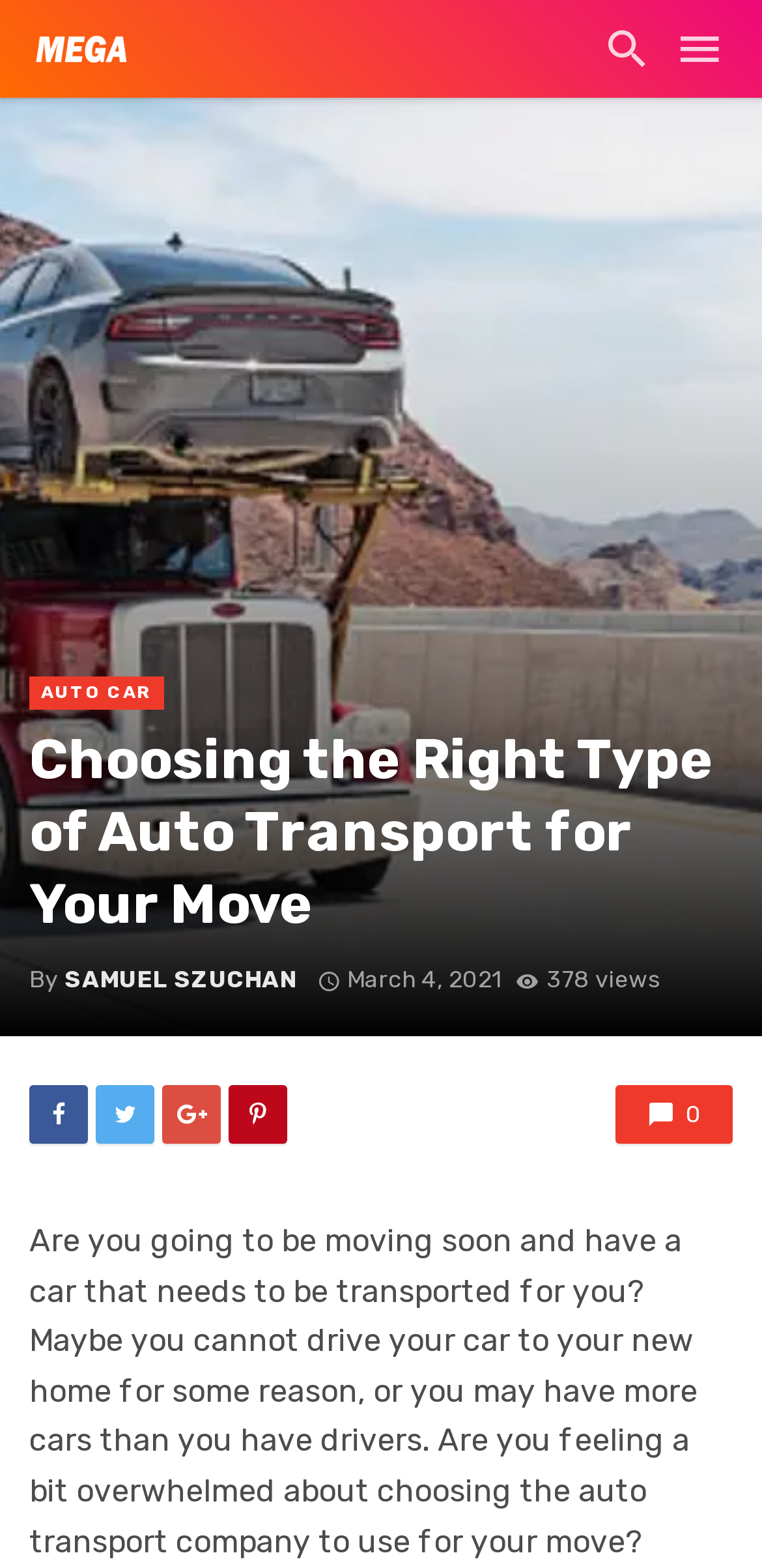Please find the bounding box coordinates of the element's region to be clicked to carry out this instruction: "click the logo".

[0.038, 0.02, 0.178, 0.041]